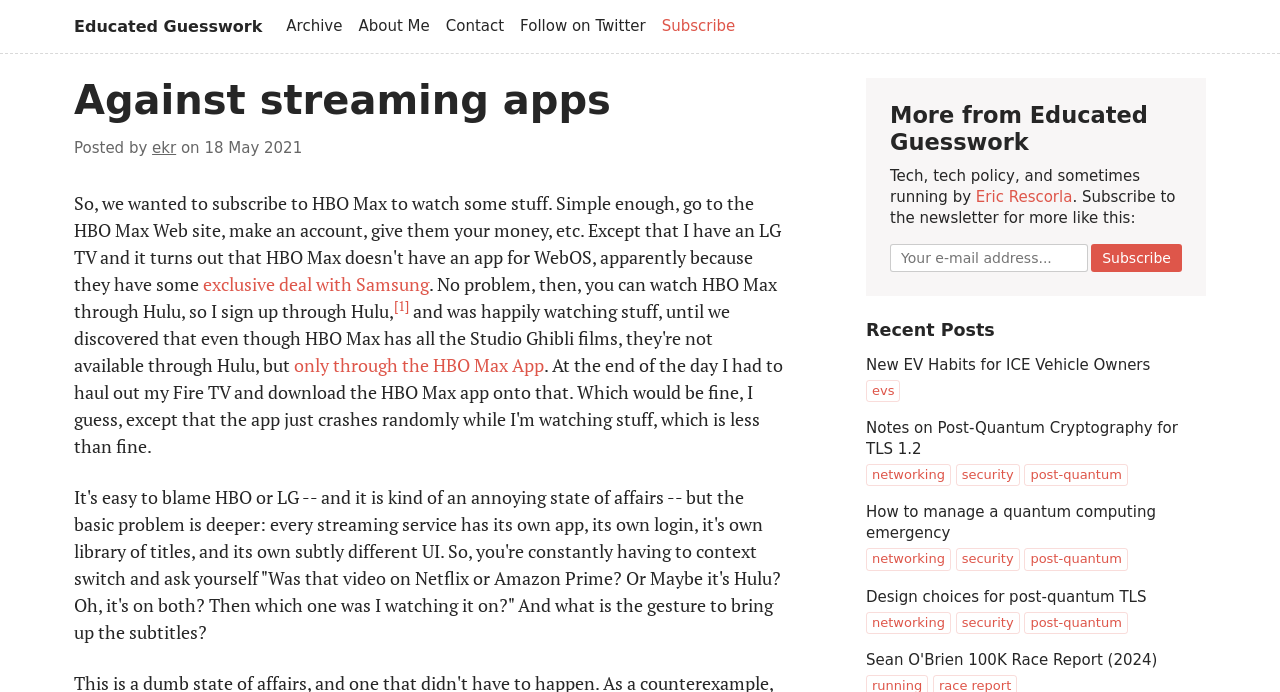How can you subscribe to the newsletter?
Using the image as a reference, answer the question with a short word or phrase.

Enter email address and click Subscribe